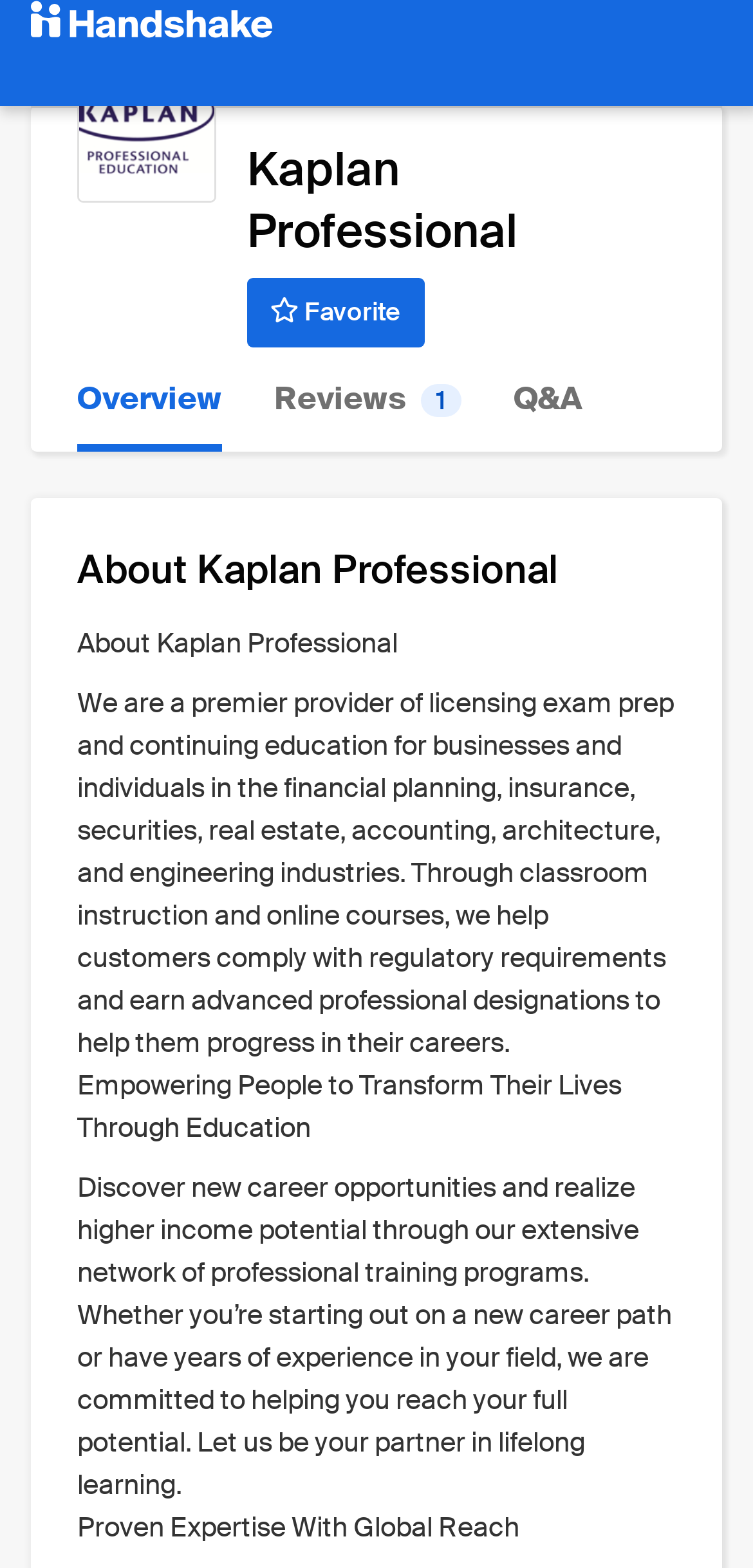Using the element description Q&A, predict the bounding box coordinates for the UI element. Provide the coordinates in (top-left x, top-left y, bottom-right x, bottom-right y) format with values ranging from 0 to 1.

[0.682, 0.221, 0.774, 0.288]